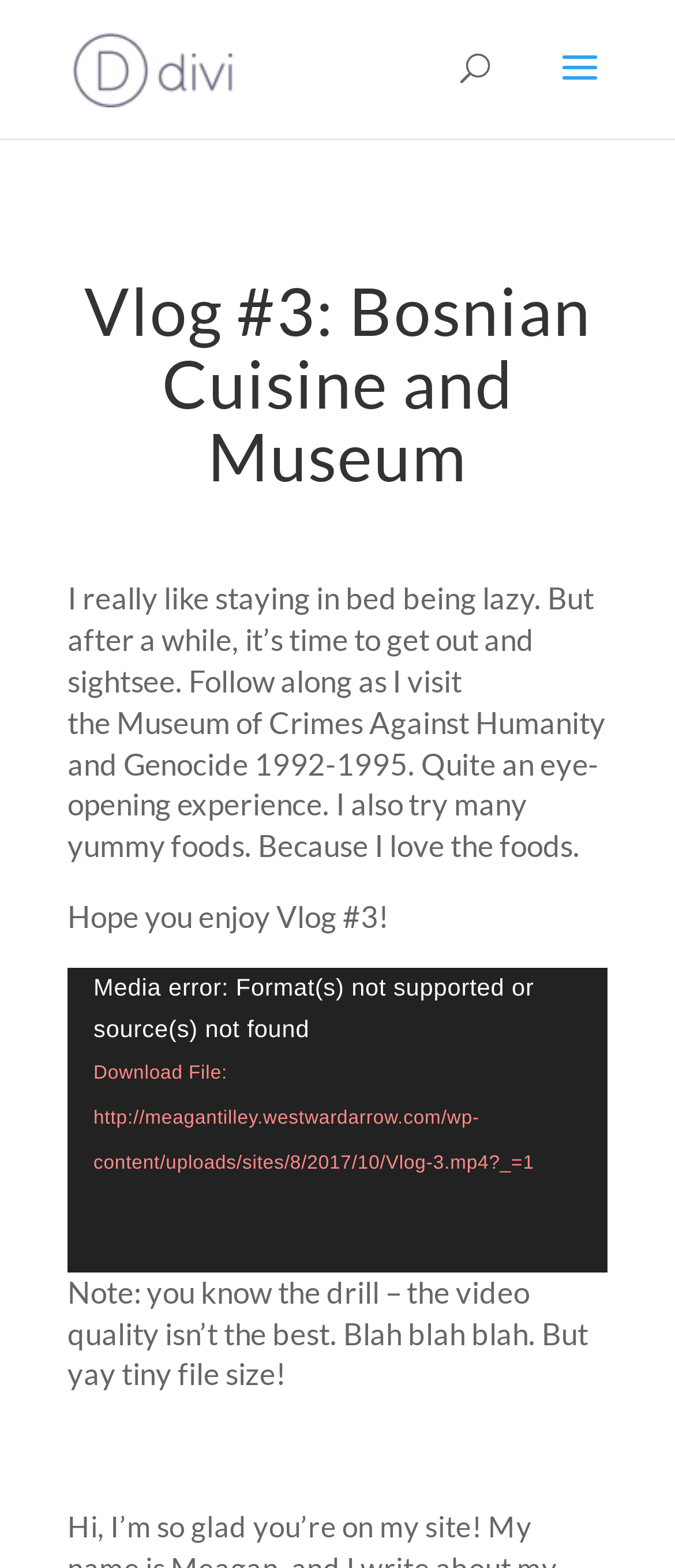Give a detailed account of the webpage.

This webpage is a vlog post titled "Vlog #3: Bosnian Cuisine and Museum" by Meagan Tilley. At the top left, there is a link to Meagan Tilley's profile, accompanied by a small image of her. Below this, there is a search bar that spans about half of the page width. 

The main content of the page is divided into two sections. The top section contains a heading with the title of the vlog, followed by a brief description of the vlog, which mentions visiting the Museum of Crimes Against Humanity and trying various foods. Below this, there is a message saying "Hope you enjoy Vlog #3!".

The bottom section is dedicated to the video player. It has a label "Video Player" and a video playback area that takes up most of the page width. Below the video playback area, there is a link to download the video file. The video controls include a play button, a timer displaying the current playback time, a horizontal time slider, and a button to toggle fullscreen mode. 

Additionally, there is a note at the very bottom of the page, mentioning that the video quality may not be the best but has a small file size.